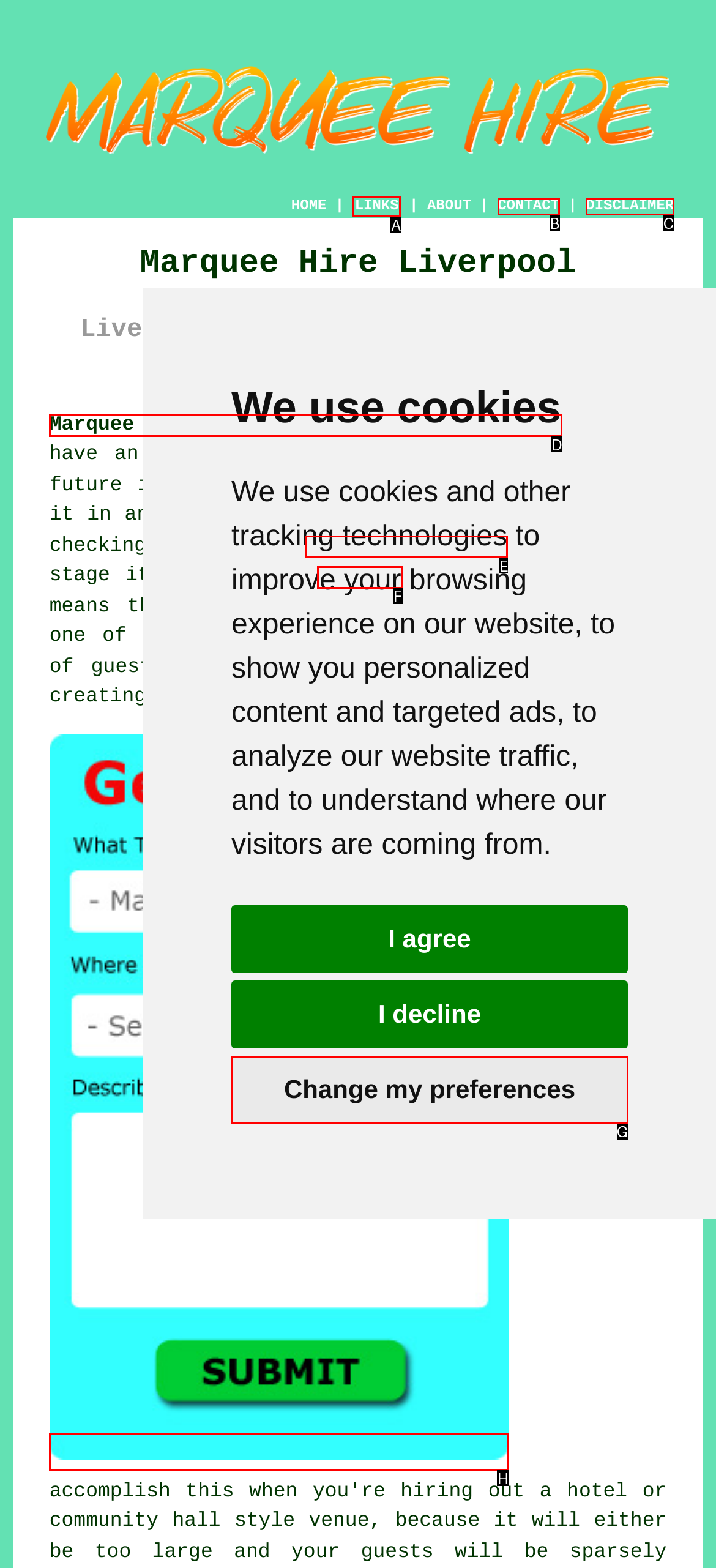Select the correct option based on the description: Marquee Hire Liverpool Merseyside (L1):
Answer directly with the option’s letter.

D